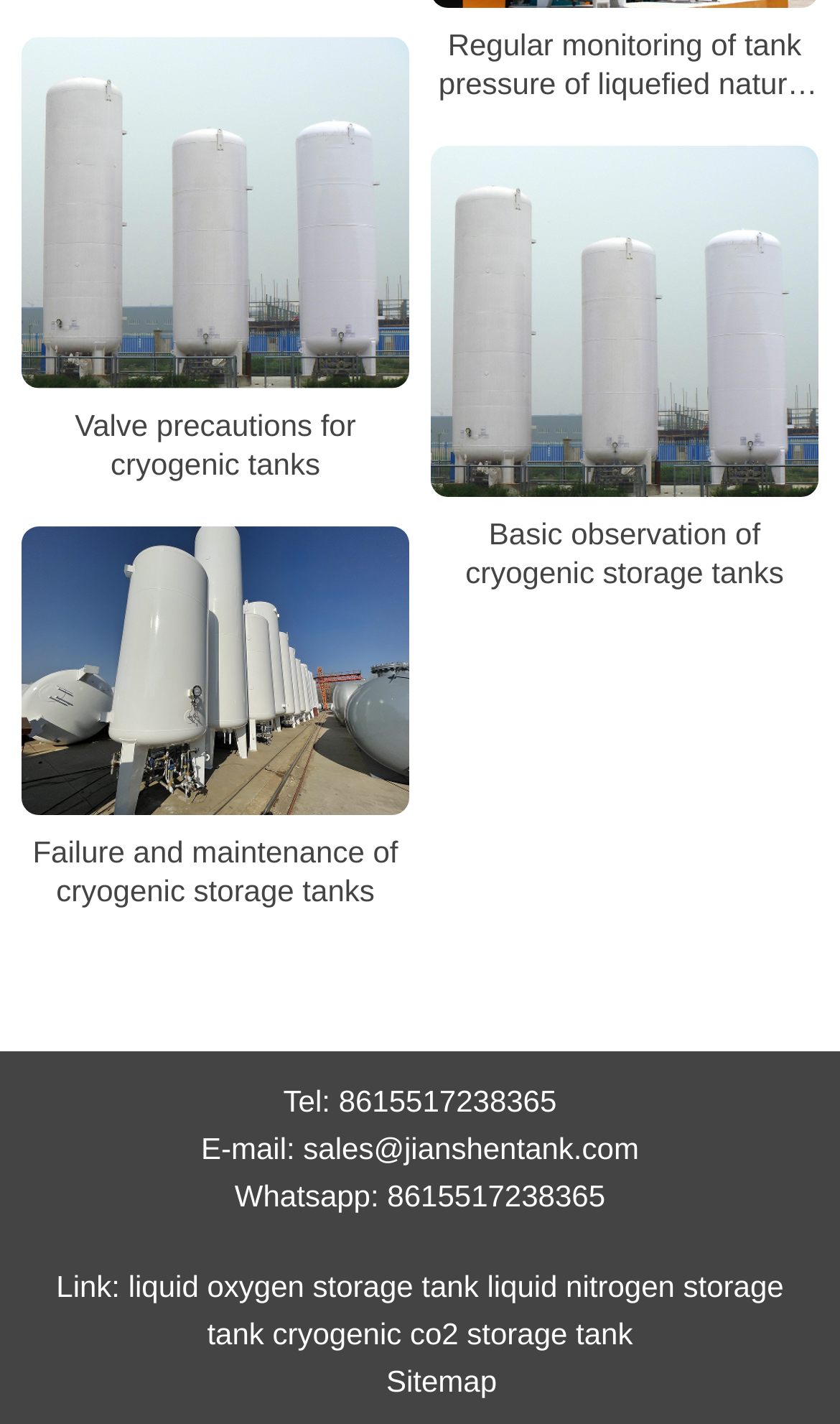Determine the bounding box of the UI element mentioned here: "Valve precautions for cryogenic tanks". The coordinates must be in the format [left, top, right, bottom] with values ranging from 0 to 1.

[0.026, 0.285, 0.487, 0.339]